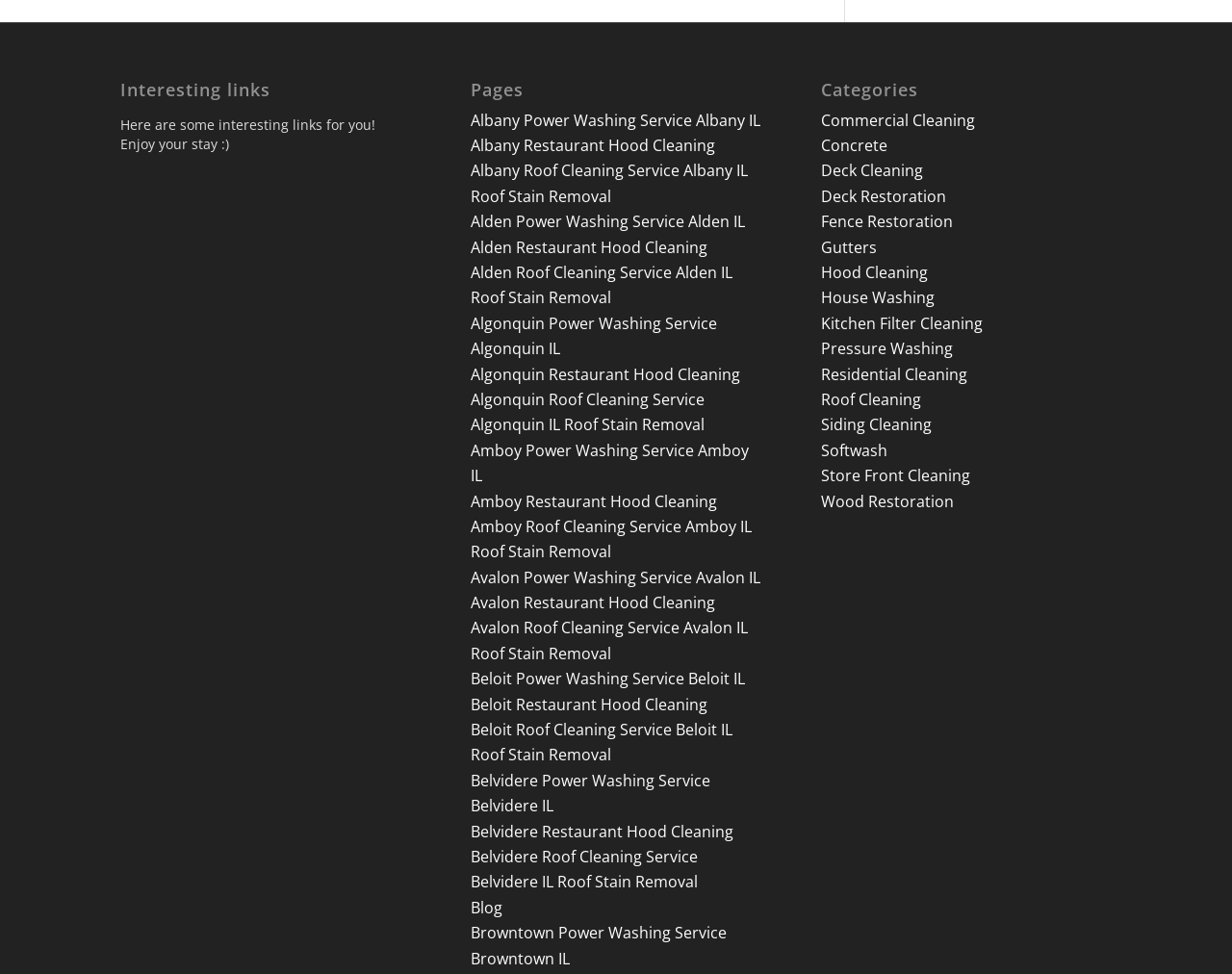Respond to the question with just a single word or phrase: 
What is the main topic of the webpage?

Power Washing Services